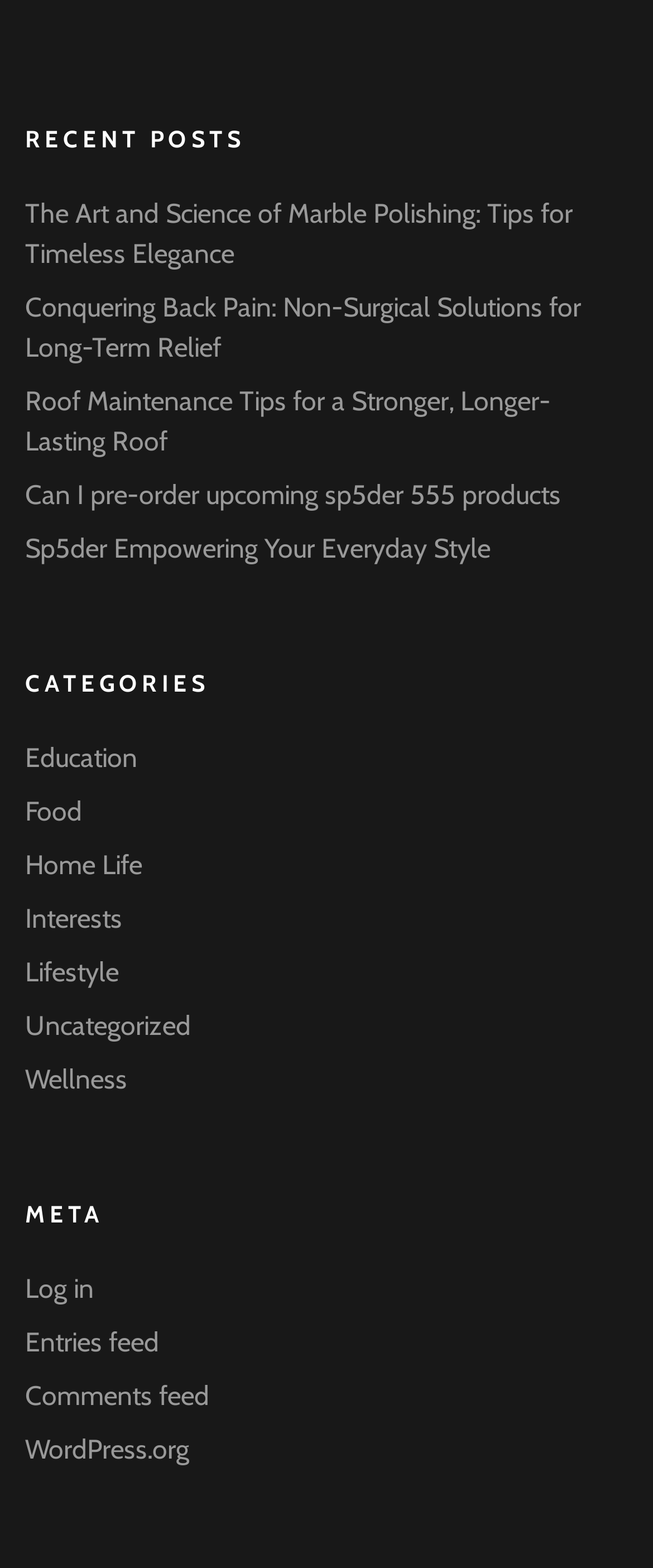What is the last meta link?
Answer the question with a single word or phrase by looking at the picture.

WordPress.org